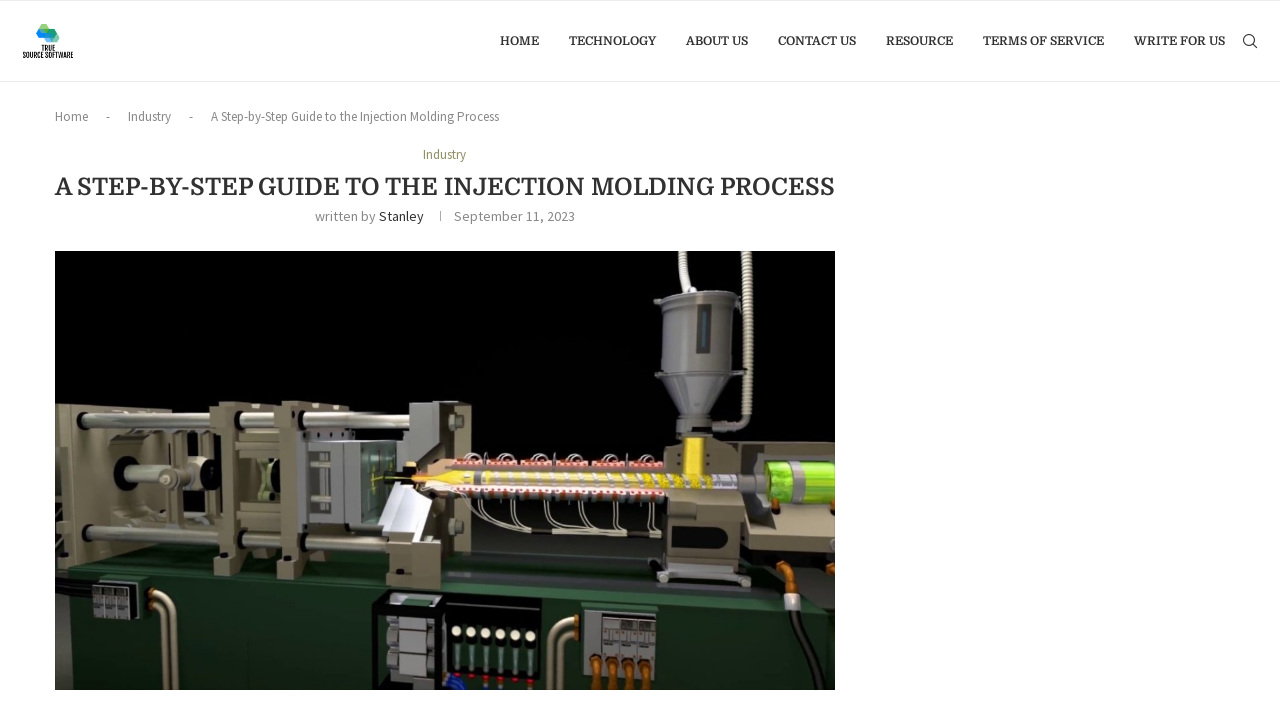Please find and report the bounding box coordinates of the element to click in order to perform the following action: "contact us". The coordinates should be expressed as four float numbers between 0 and 1, in the format [left, top, right, bottom].

[0.608, 0.001, 0.669, 0.115]